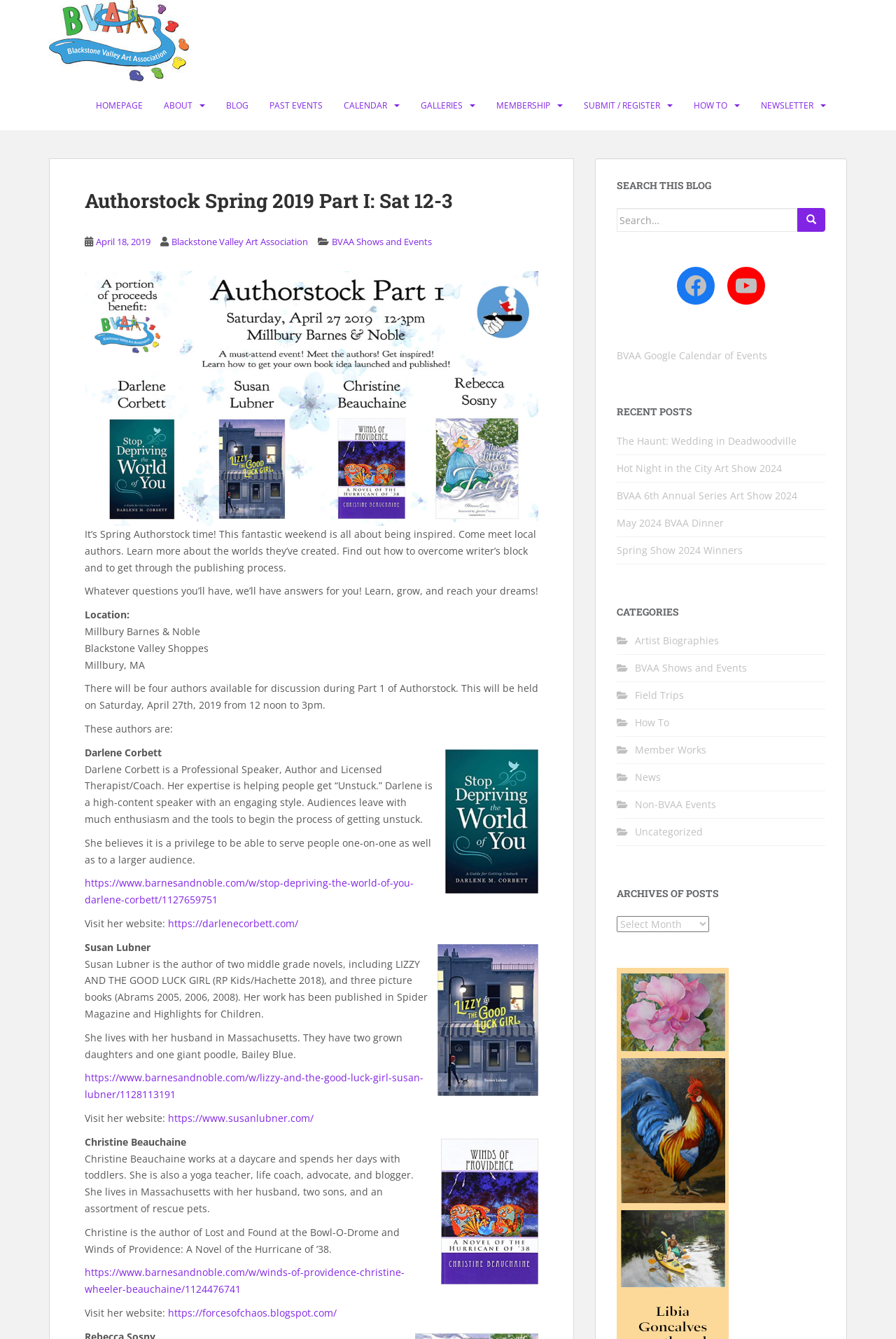What is the profession of Darlene Corbett?
From the details in the image, answer the question comprehensively.

I found the answer by reading the text 'Darlene Corbett is a Professional Speaker, Author and Licensed Therapist/Coach.' which is located in the middle of the webpage, describing the author's bio.